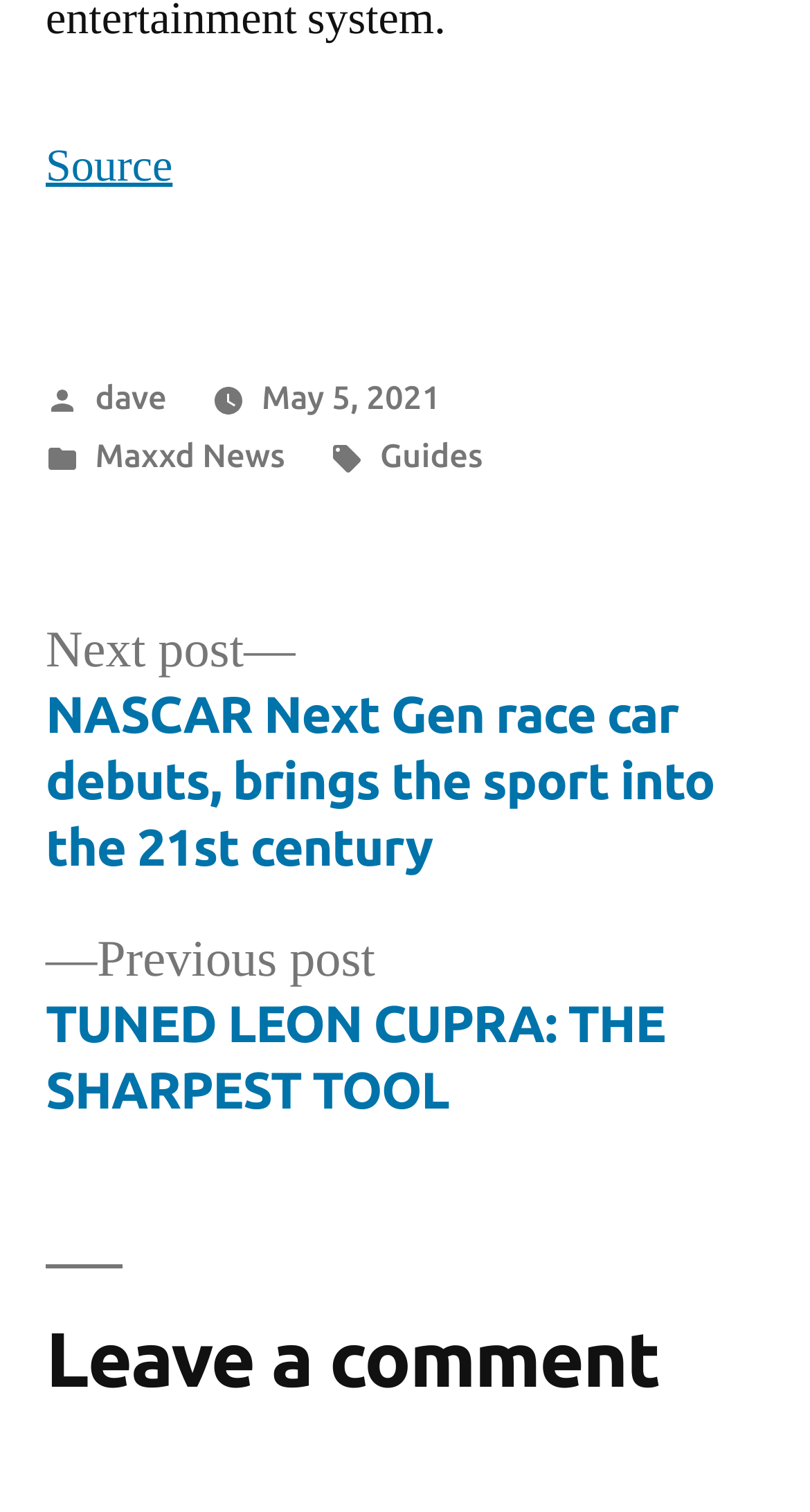Who posted the latest article?
Relying on the image, give a concise answer in one word or a brief phrase.

dave